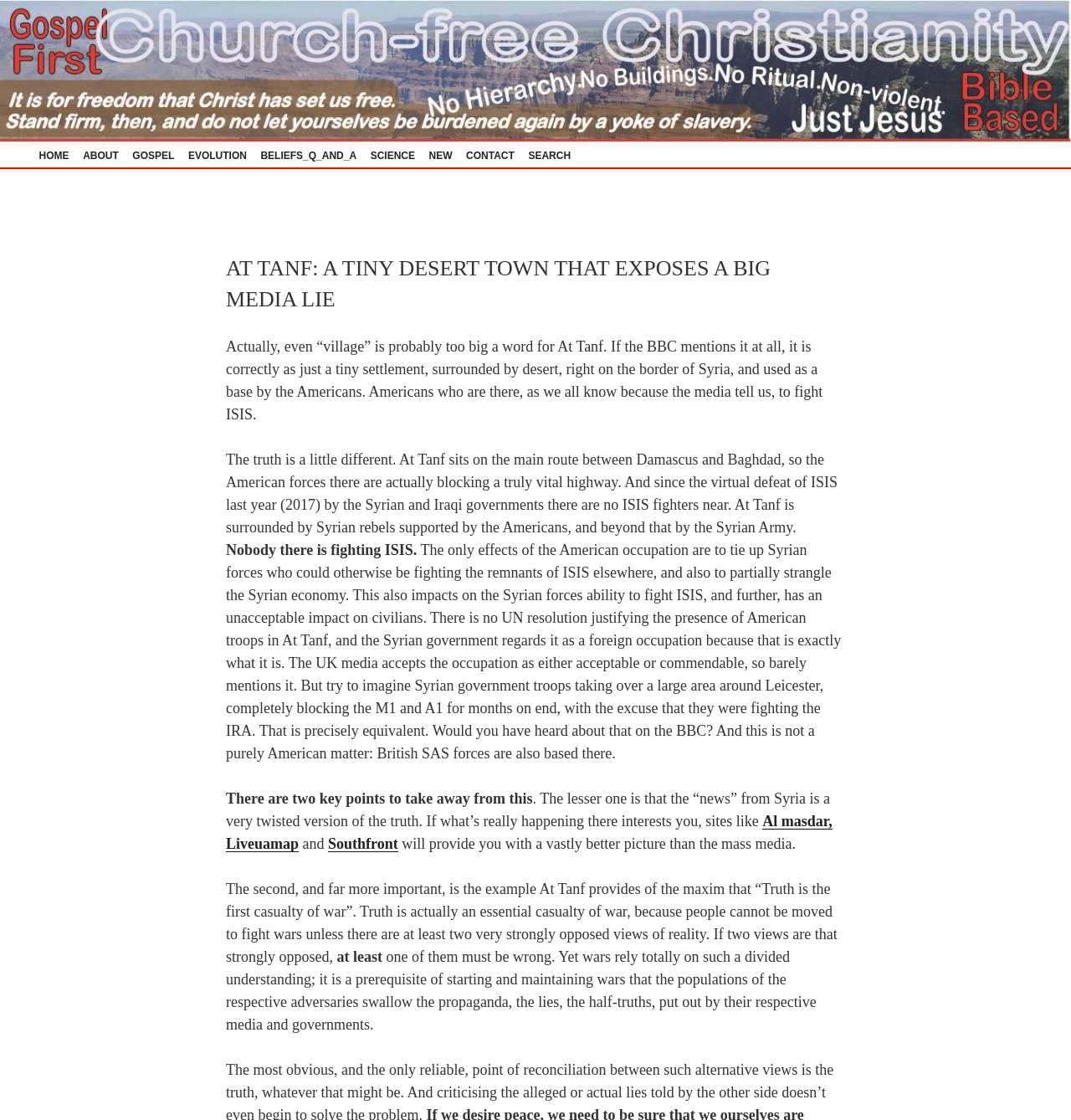Answer this question in one word or a short phrase: What is the alternative source of news mentioned in the webpage?

Al masdar, Liveuamap, Southfront